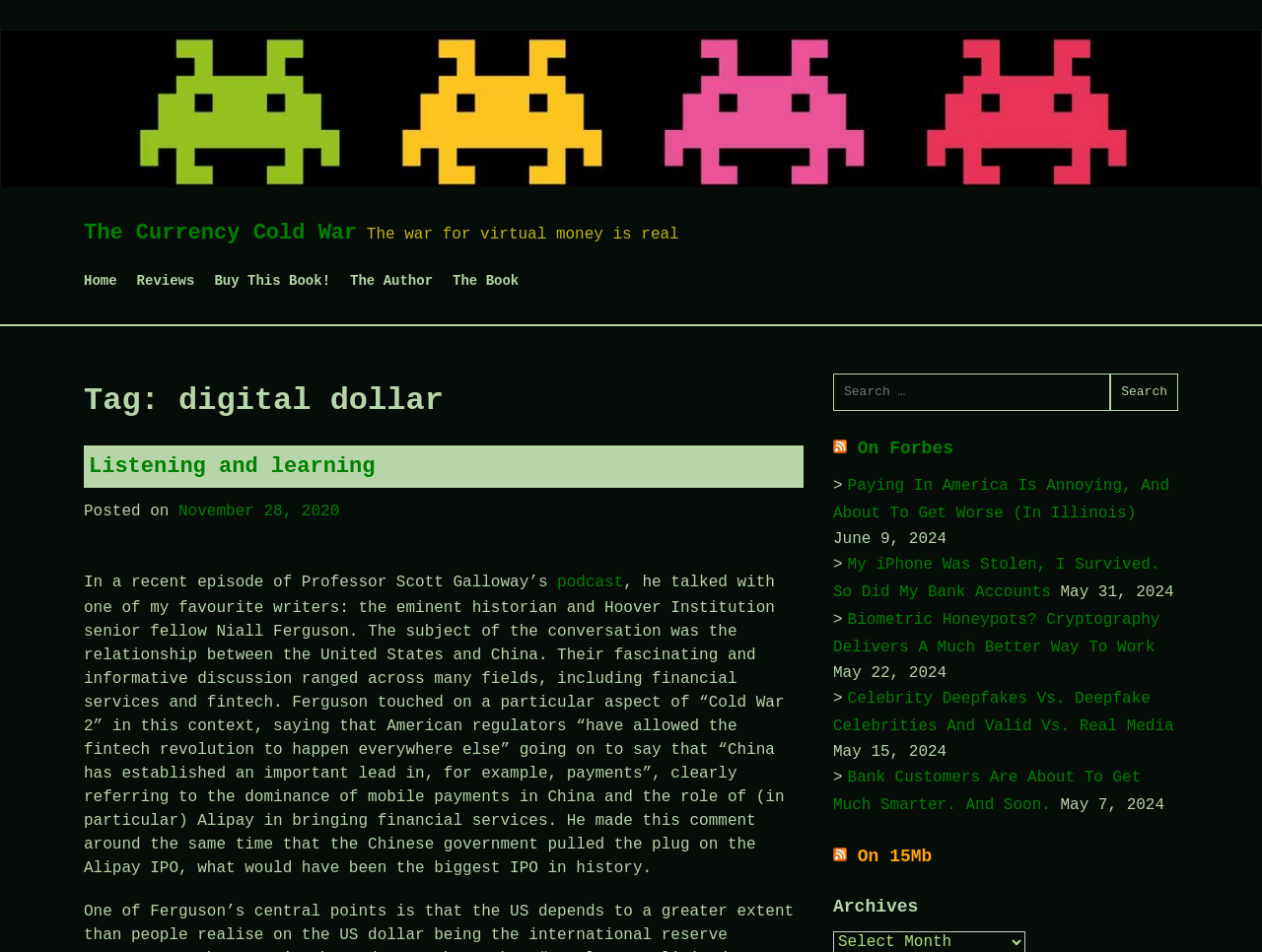Determine the bounding box coordinates for the element that should be clicked to follow this instruction: "Explore the 'Archives'". The coordinates should be given as four float numbers between 0 and 1, in the format [left, top, right, bottom].

[0.66, 0.939, 0.934, 0.967]